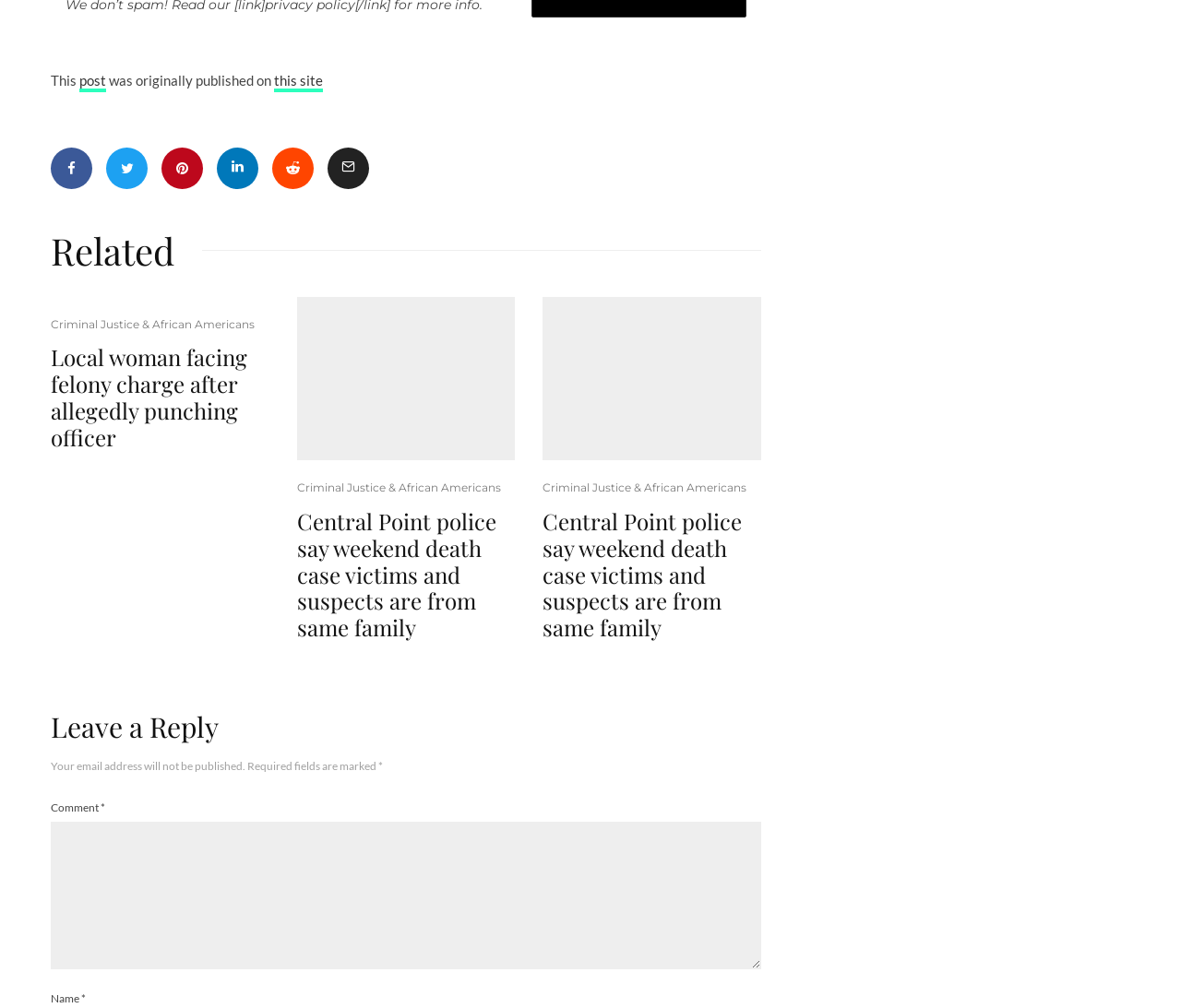Identify the bounding box coordinates of the element that should be clicked to fulfill this task: "Click the 'RSS Feed' link". The coordinates should be provided as four float numbers between 0 and 1, i.e., [left, top, right, bottom].

None